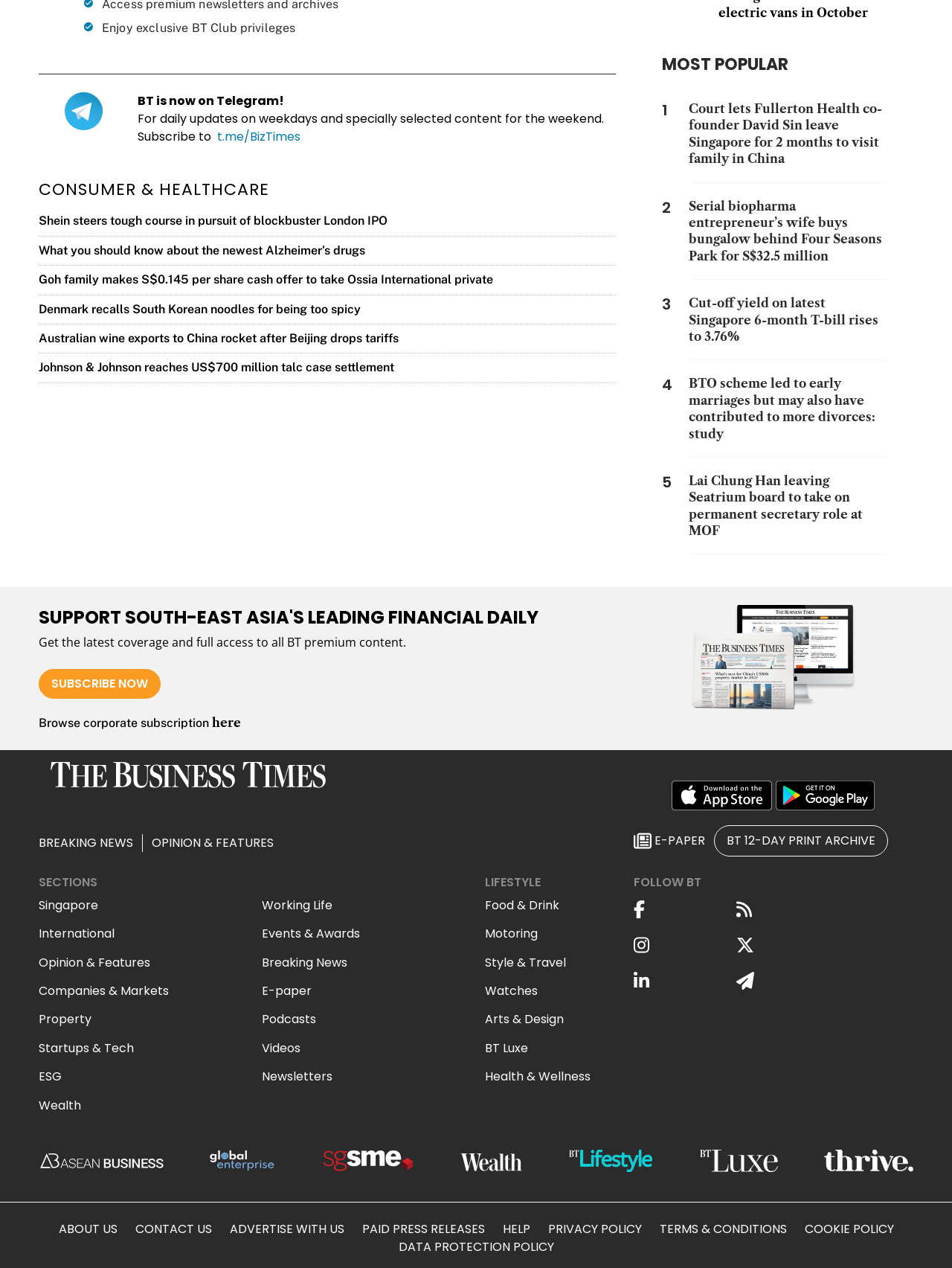Bounding box coordinates are to be given in the format (top-left x, top-left y, bottom-right x, bottom-right y). All values must be floating point numbers between 0 and 1. Provide the bounding box coordinate for the UI element described as: title="Share on Instagram"

[0.666, 0.731, 0.773, 0.759]